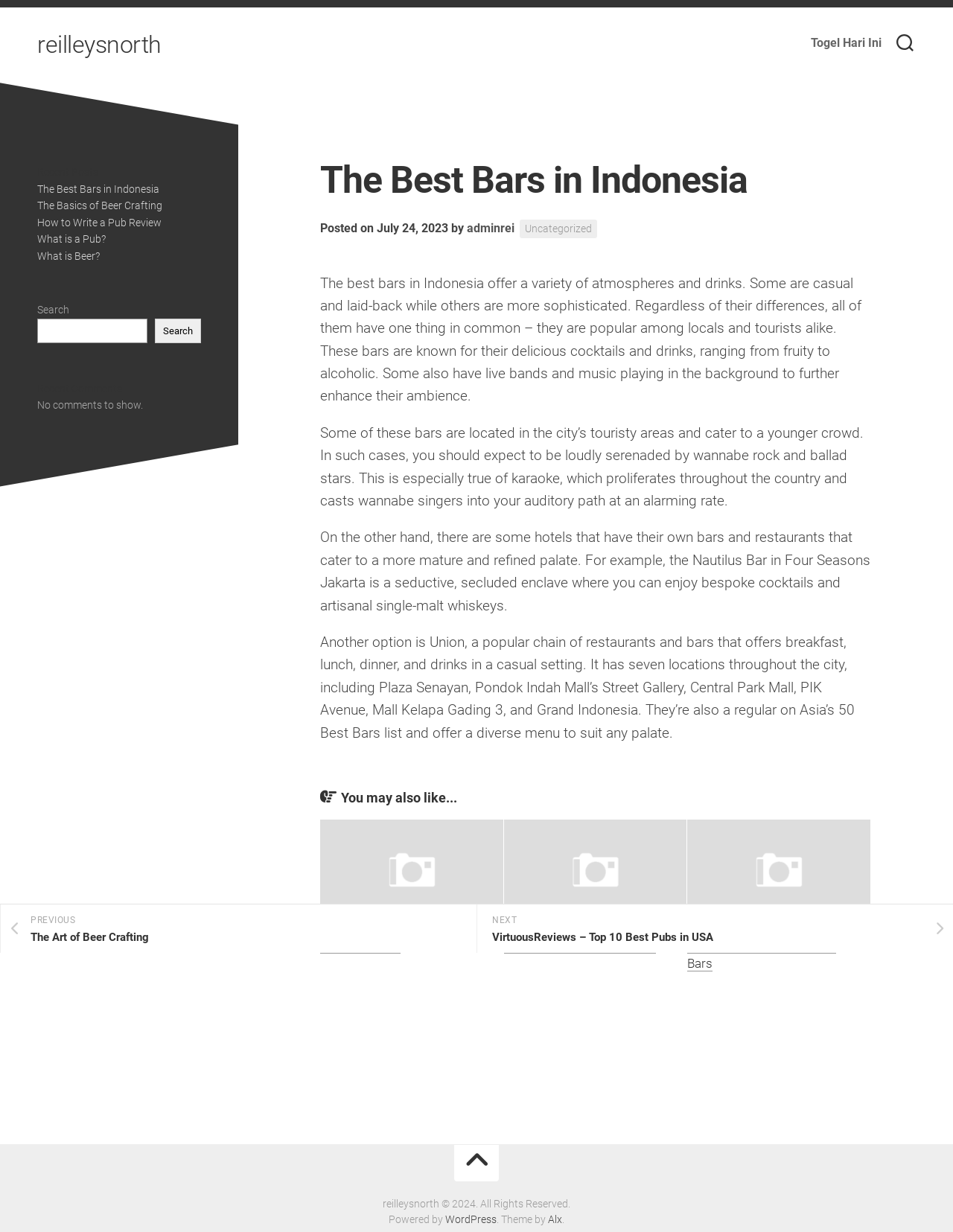Can you give a comprehensive explanation to the question given the content of the image?
What is the topic of the article?

I determined the topic of the article by reading the heading 'The Best Bars in Indonesia' and the subsequent paragraphs that discuss various aspects of bars in Indonesia.